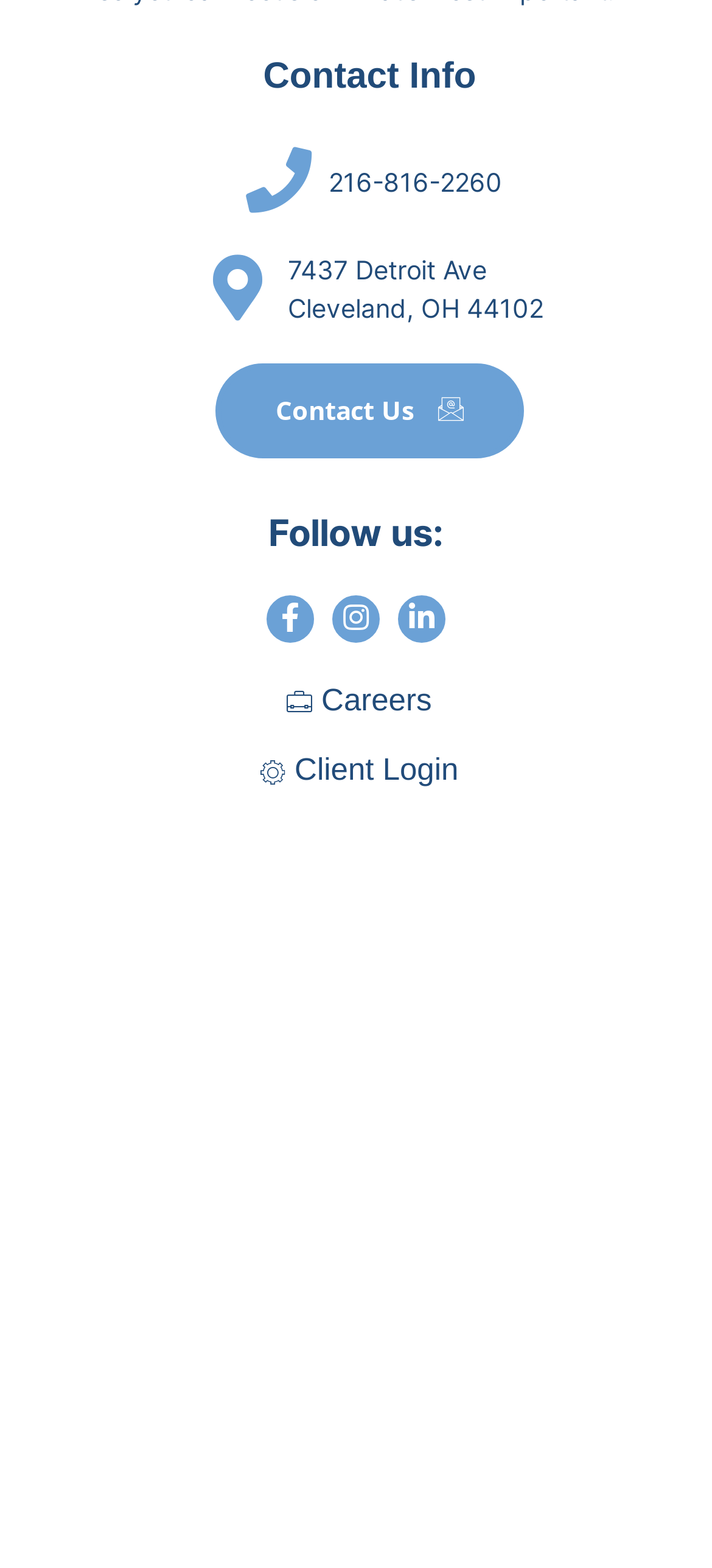Locate the bounding box of the UI element described by: "7437 Detroit AveCleveland, OH 44102" in the given webpage screenshot.

[0.115, 0.16, 0.923, 0.209]